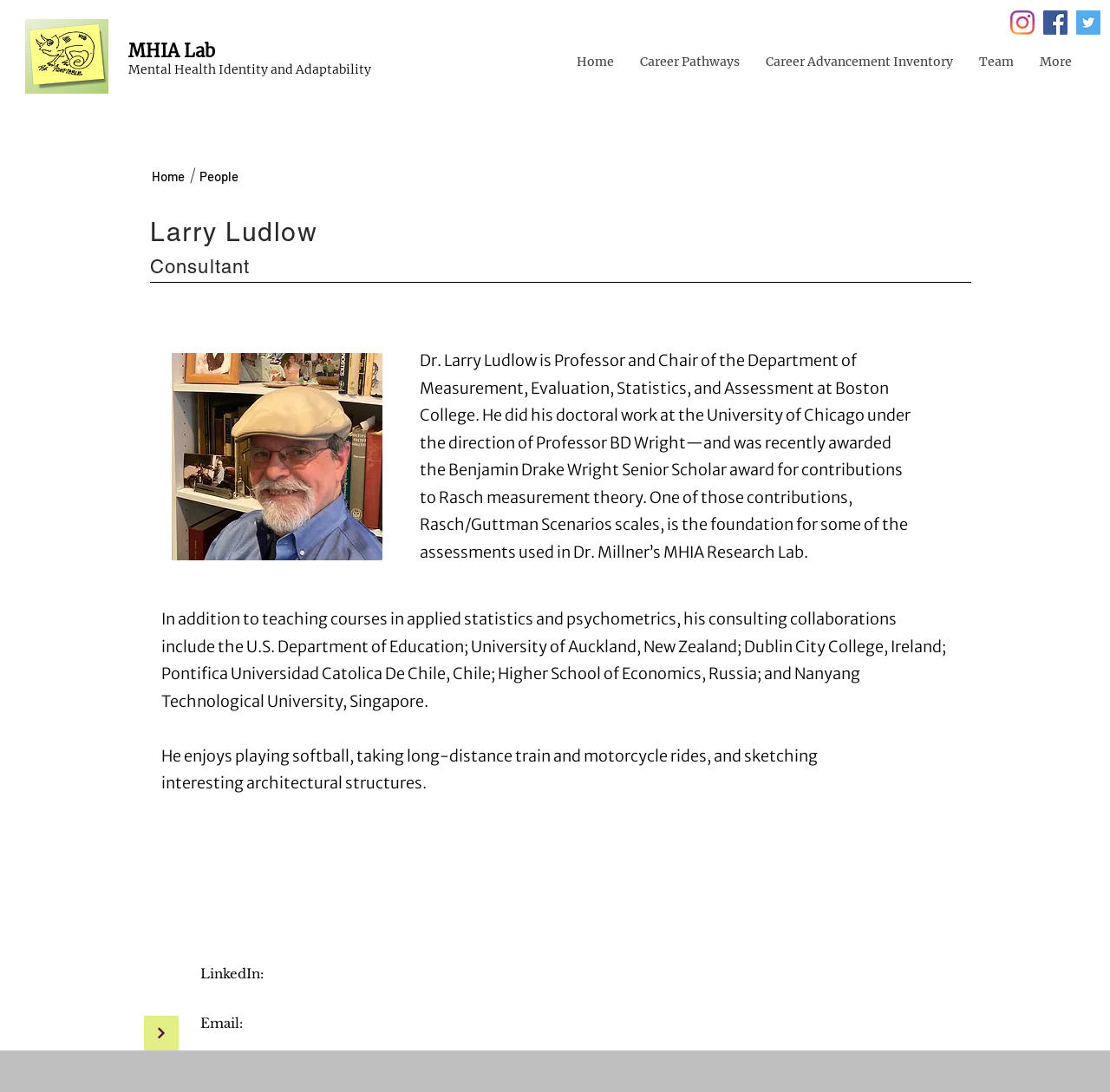Refer to the image and provide a thorough answer to this question:
What is the name of the research lab mentioned on the webpage?

The webpage mentions that Dr. Millner's MHIA Research Lab uses some of the assessments based on Rasch/Guttman Scenarios scales, which is a contribution of Dr. Larry Ludlow to Rasch measurement theory.